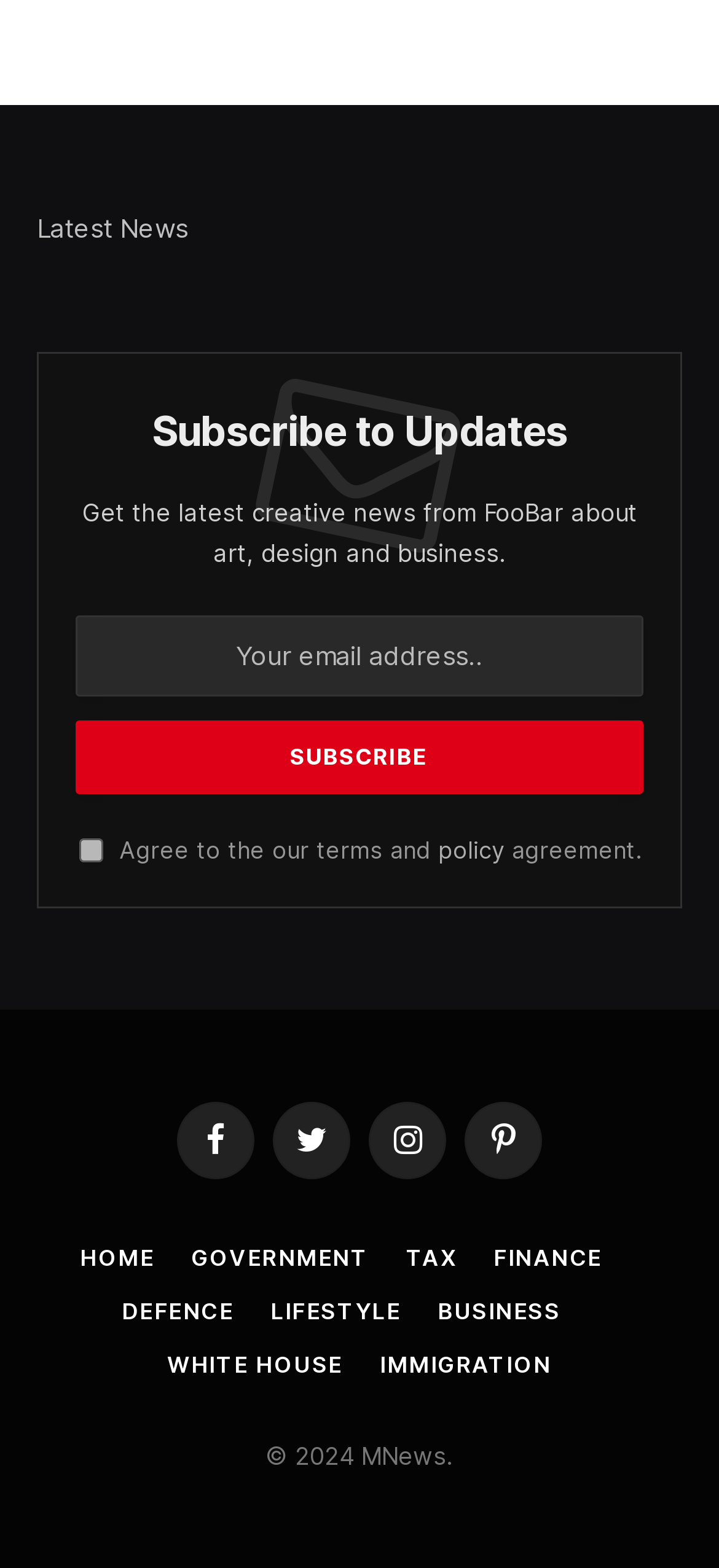Provide a brief response in the form of a single word or phrase:
What is the function of the checkbox?

Agree to terms